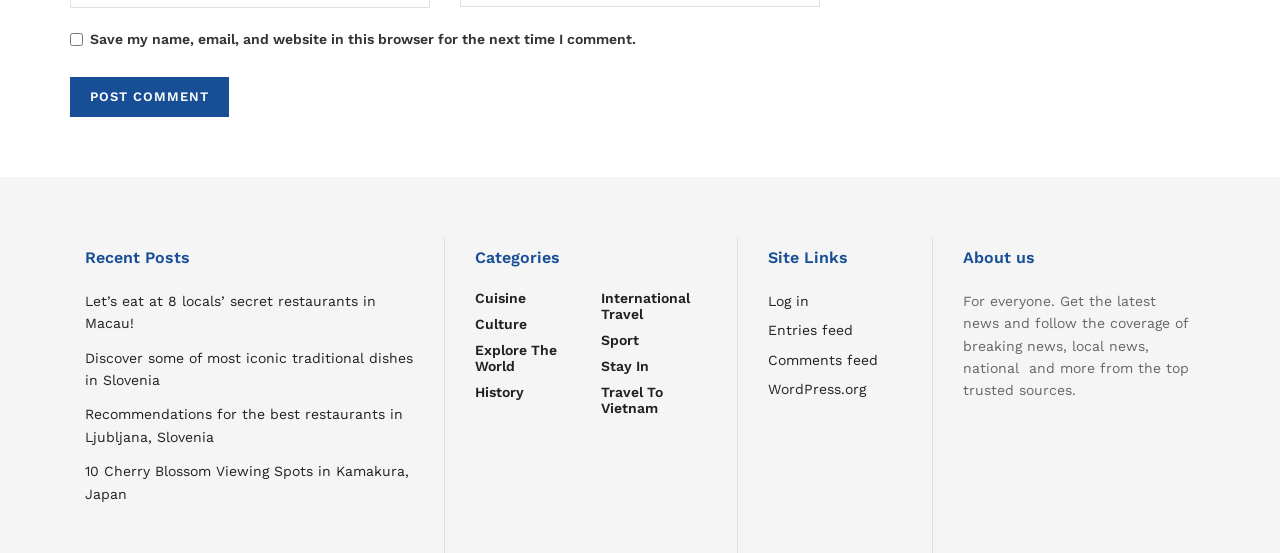Determine the bounding box coordinates of the element that should be clicked to execute the following command: "Explore the category of International Travel".

[0.469, 0.524, 0.552, 0.582]